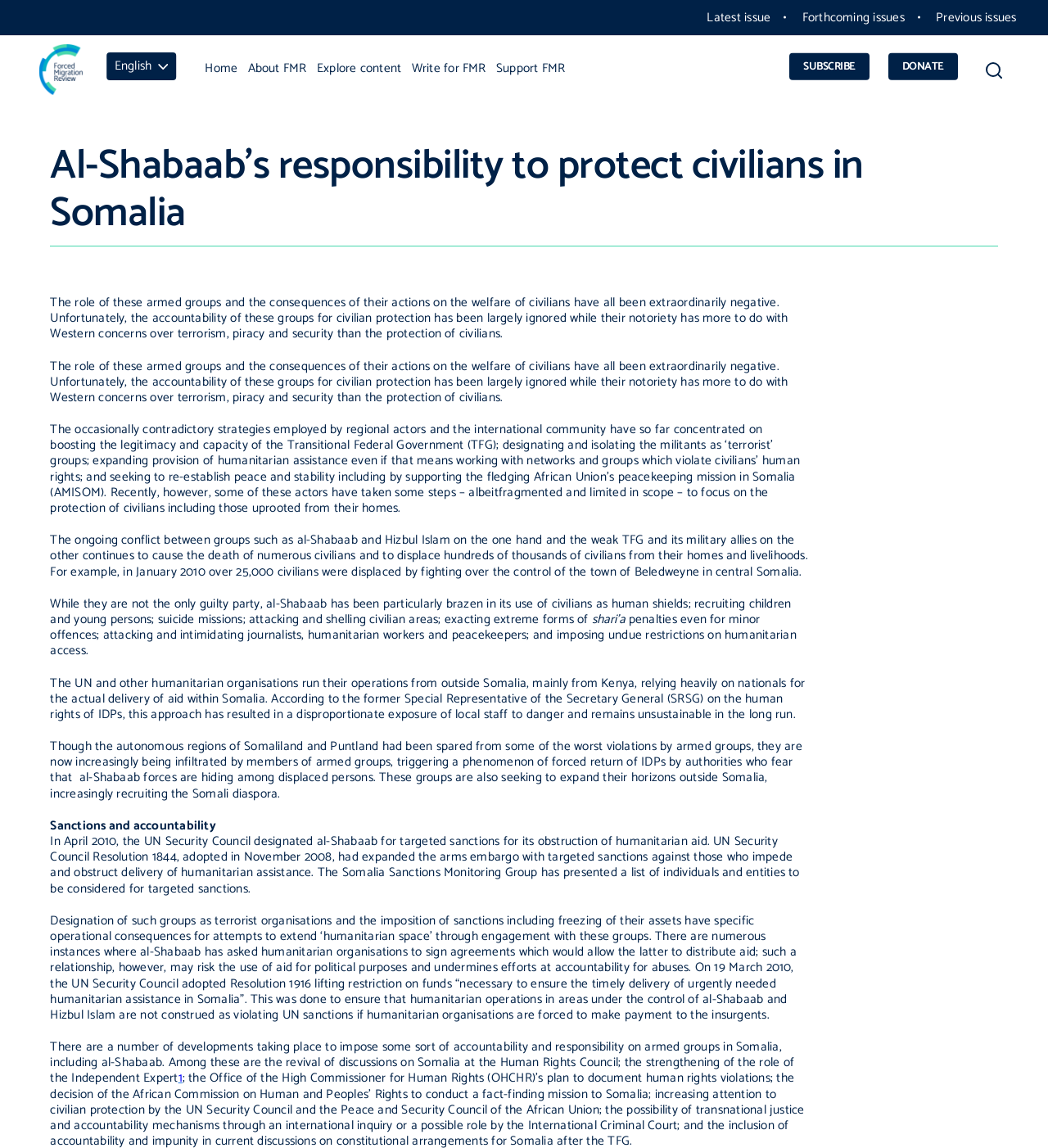Extract the bounding box coordinates for the UI element described as: "Home".

[0.191, 0.044, 0.232, 0.075]